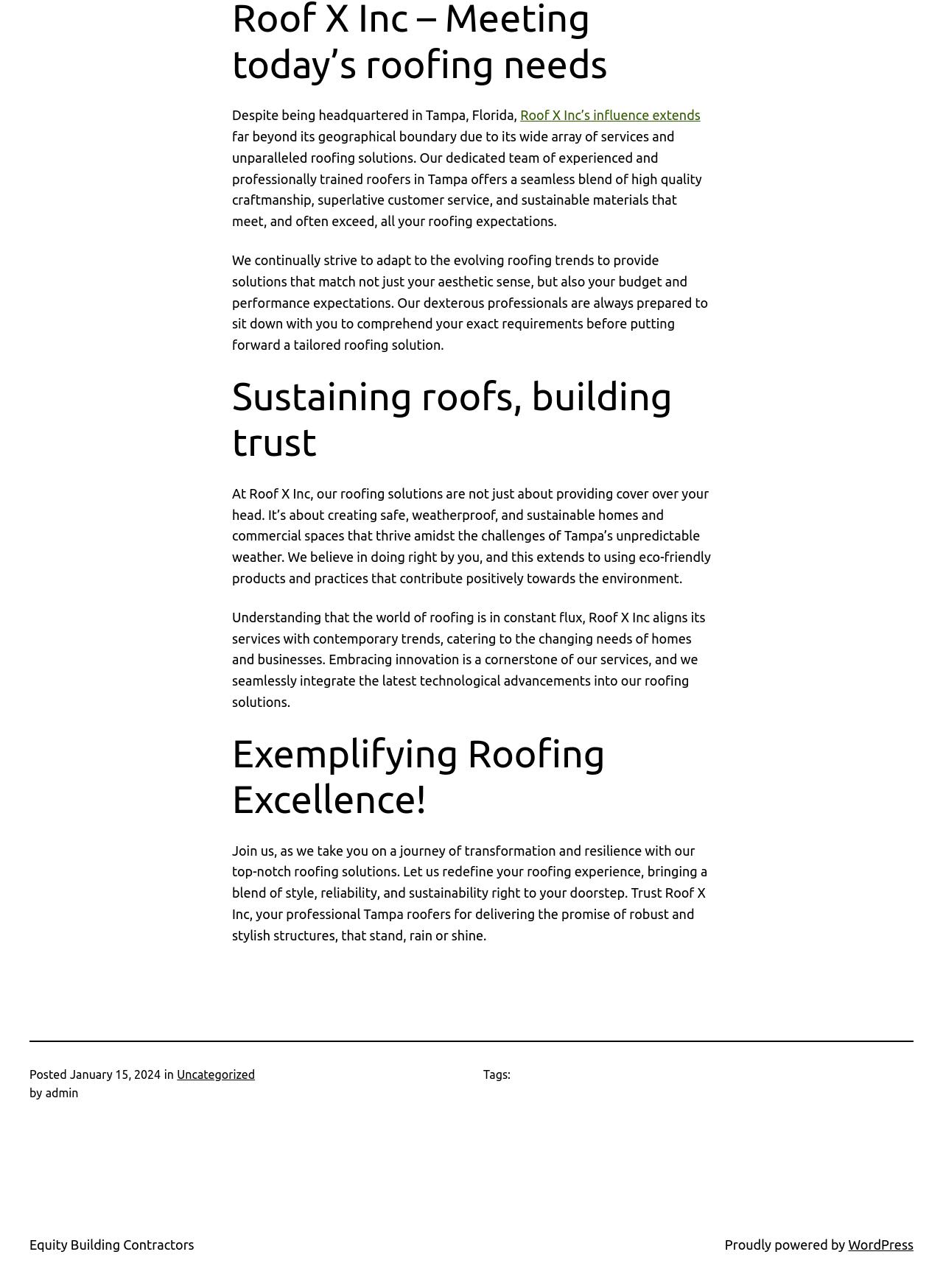Please provide the bounding box coordinates in the format (top-left x, top-left y, bottom-right x, bottom-right y). Remember, all values are floating point numbers between 0 and 1. What is the bounding box coordinate of the region described as: Uncategorized

[0.188, 0.829, 0.27, 0.839]